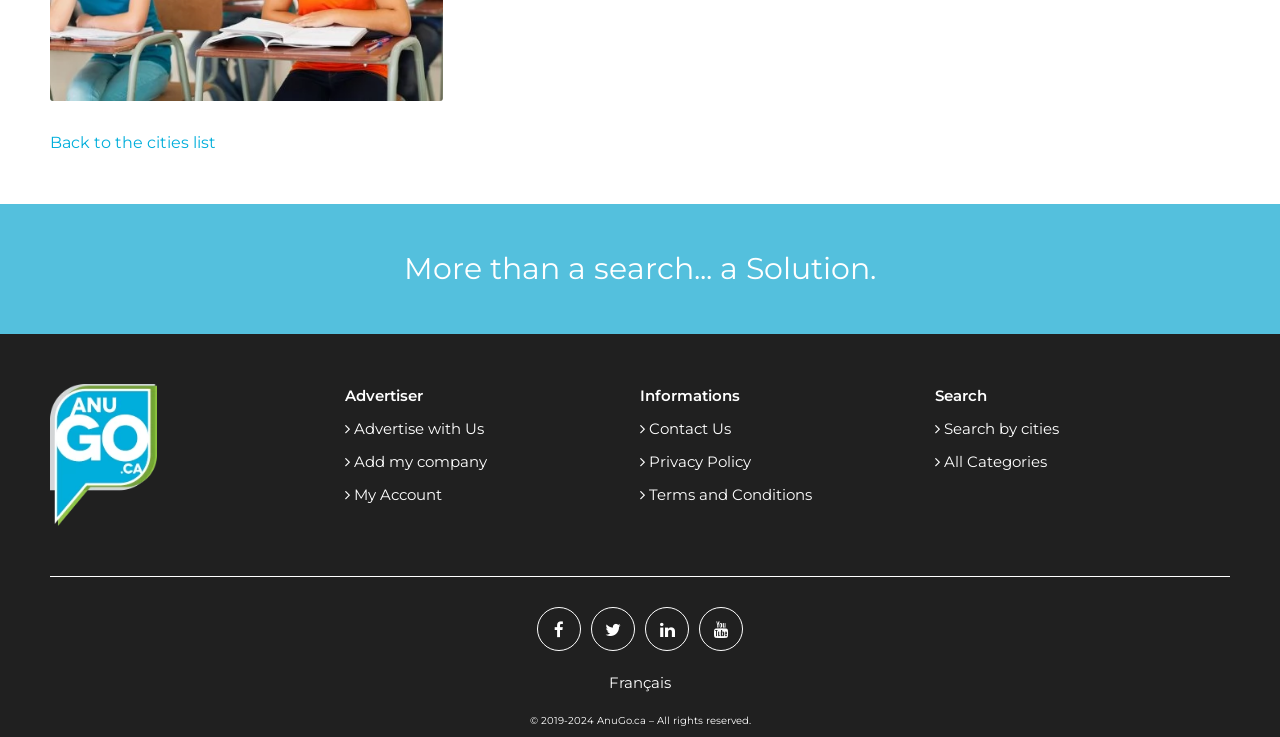Please find the bounding box coordinates of the element that must be clicked to perform the given instruction: "Visit AnuGo.ca". The coordinates should be four float numbers from 0 to 1, i.e., [left, top, right, bottom].

[0.039, 0.602, 0.122, 0.628]